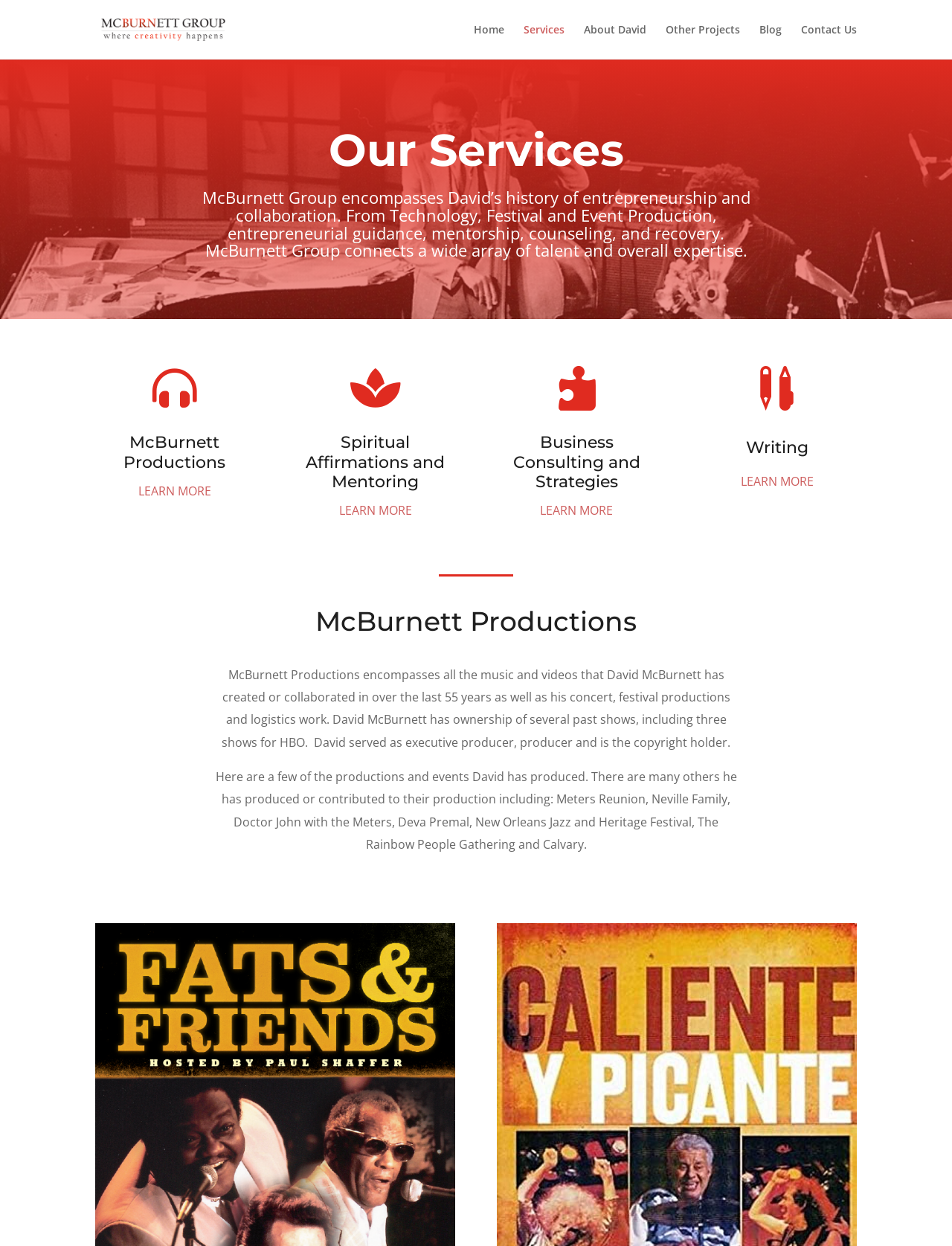Please specify the bounding box coordinates of the clickable region to carry out the following instruction: "learn more about McBurnett Productions". The coordinates should be four float numbers between 0 and 1, in the format [left, top, right, bottom].

[0.145, 0.387, 0.222, 0.401]